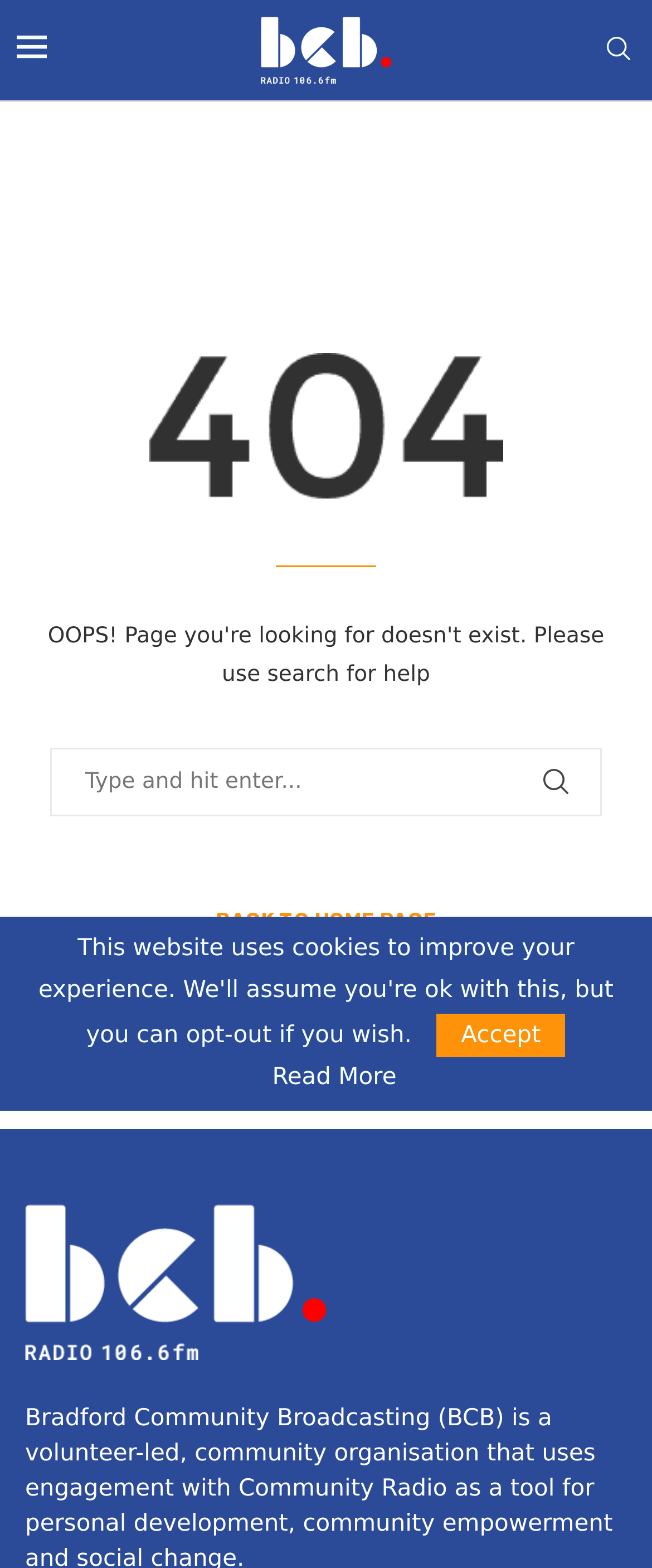Provide a one-word or short-phrase answer to the question:
Where can the user go back to?

Home page